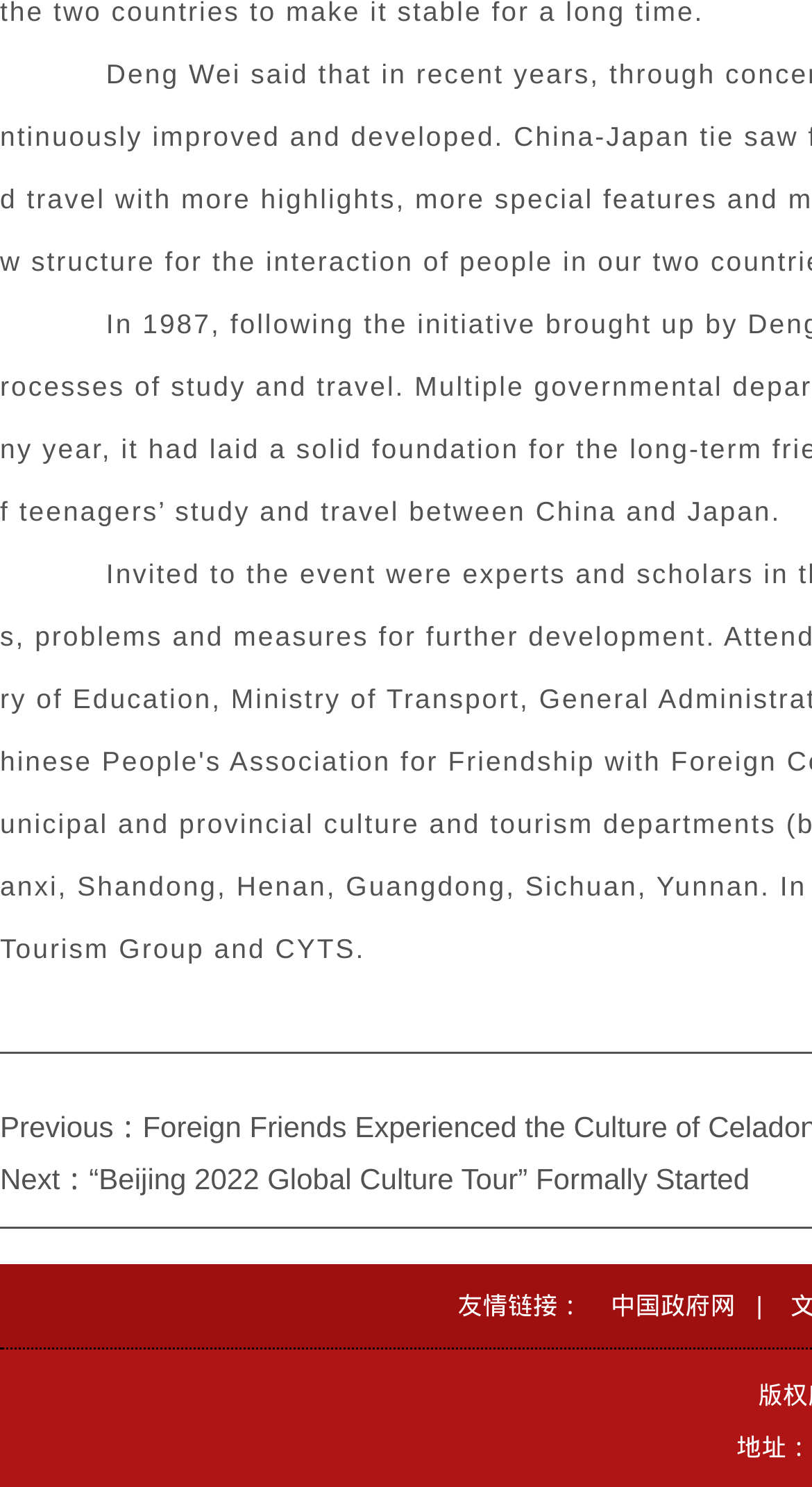Determine the bounding box for the UI element described here: "中国政府网".

[0.752, 0.869, 0.906, 0.888]